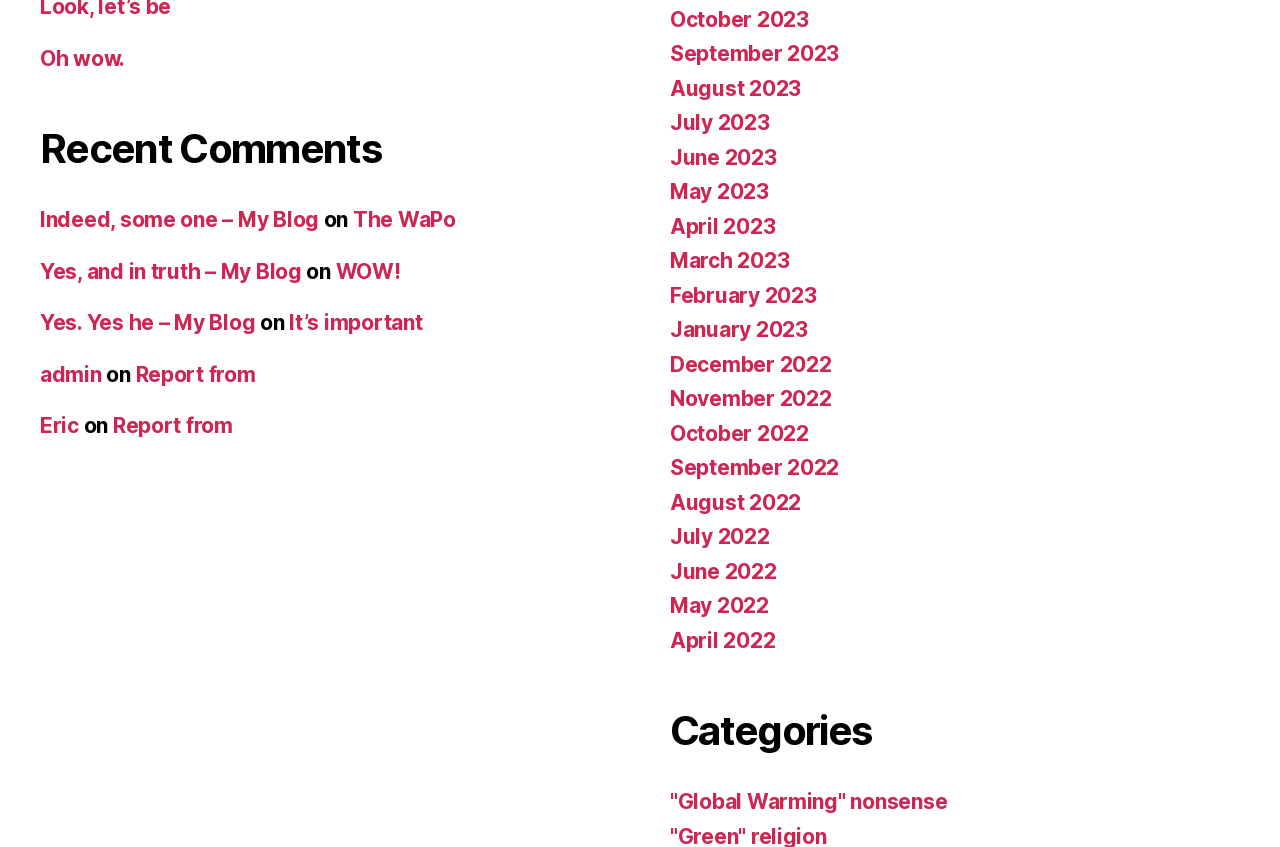Determine the bounding box of the UI element mentioned here: ""Global Warming" nonsense". The coordinates must be in the format [left, top, right, bottom] with values ranging from 0 to 1.

[0.523, 0.932, 0.74, 0.962]